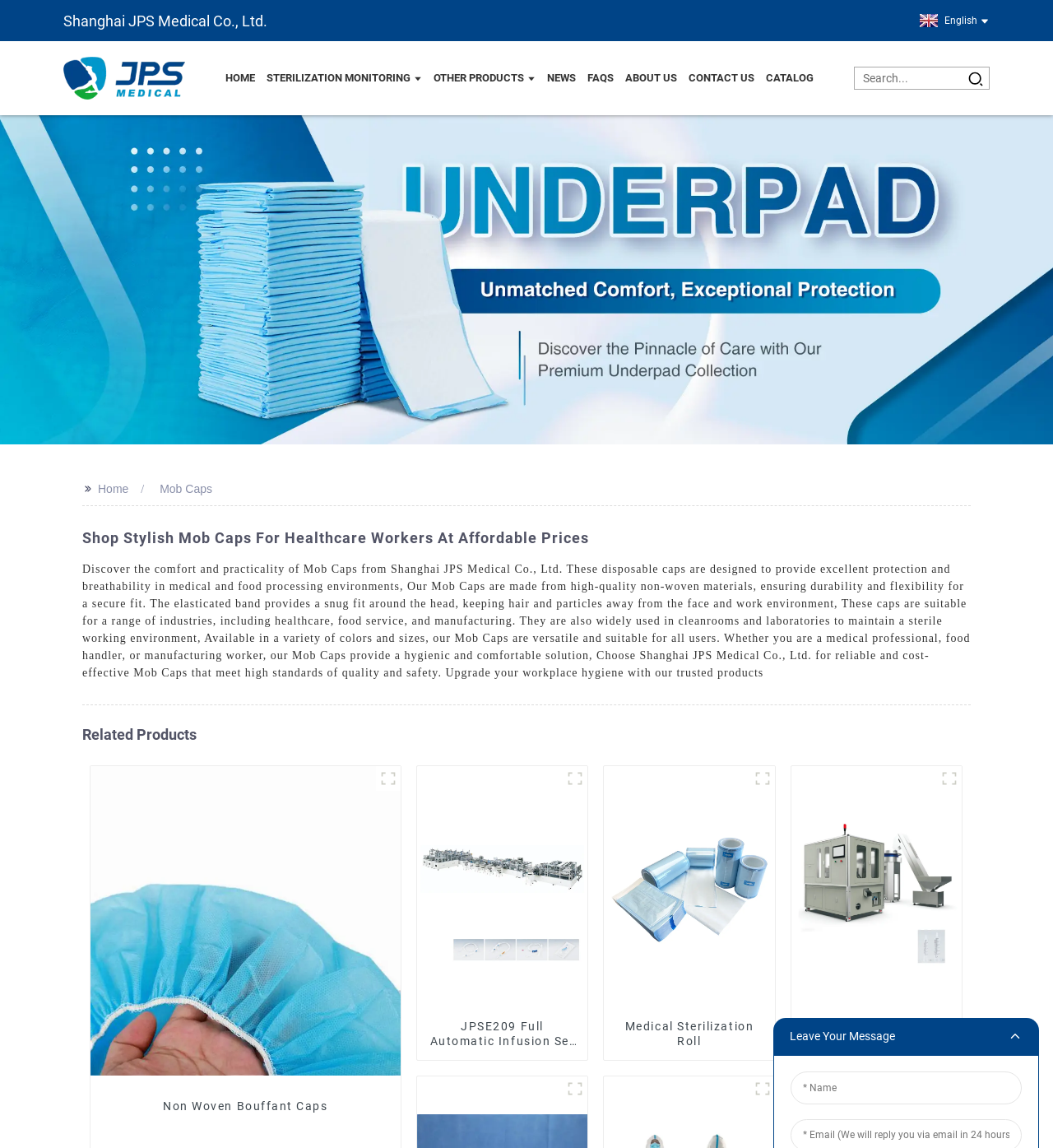Find and specify the bounding box coordinates that correspond to the clickable region for the instruction: "Search for products".

[0.811, 0.058, 0.94, 0.078]